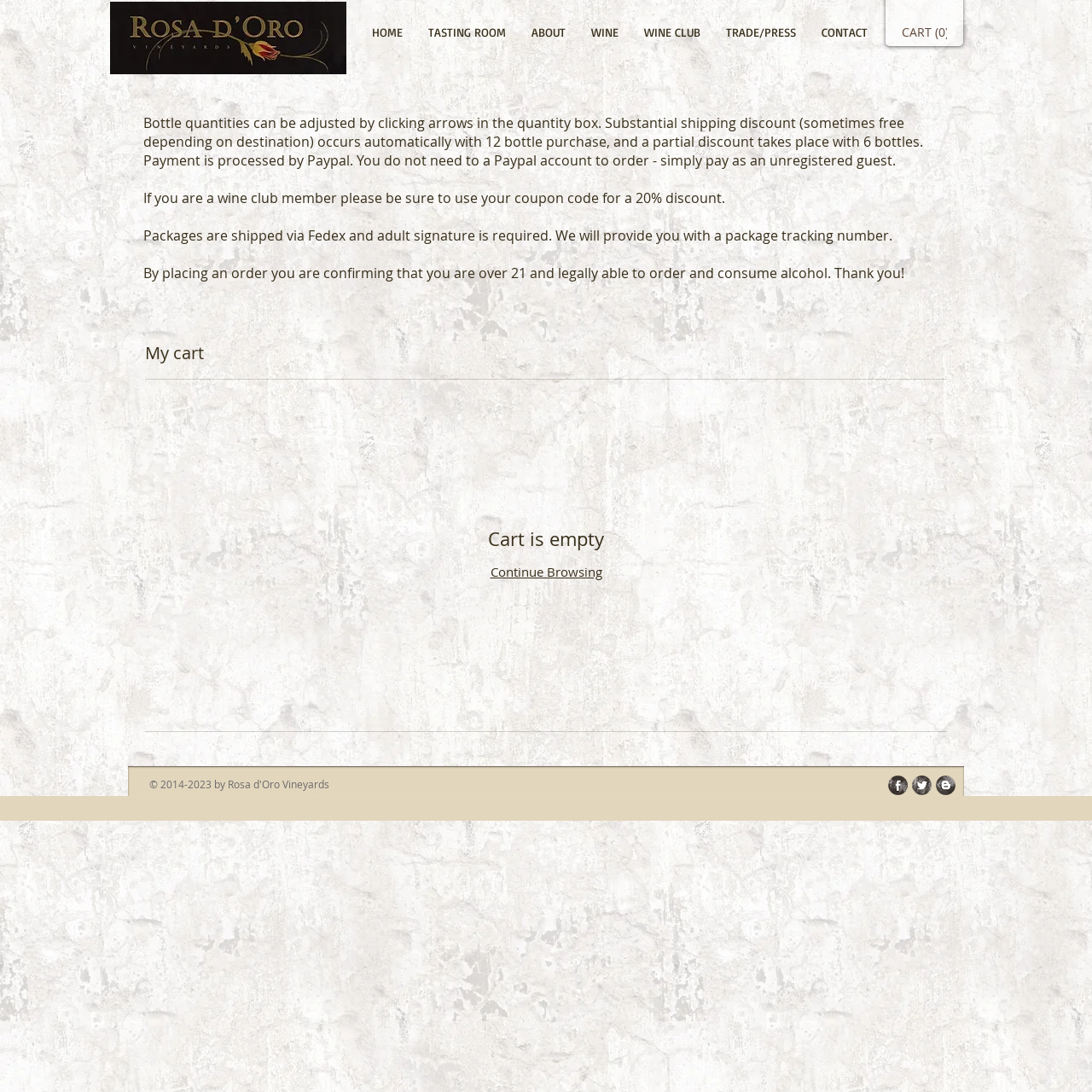Identify the bounding box coordinates of the section that should be clicked to achieve the task described: "View the CART".

[0.826, 0.023, 0.867, 0.036]